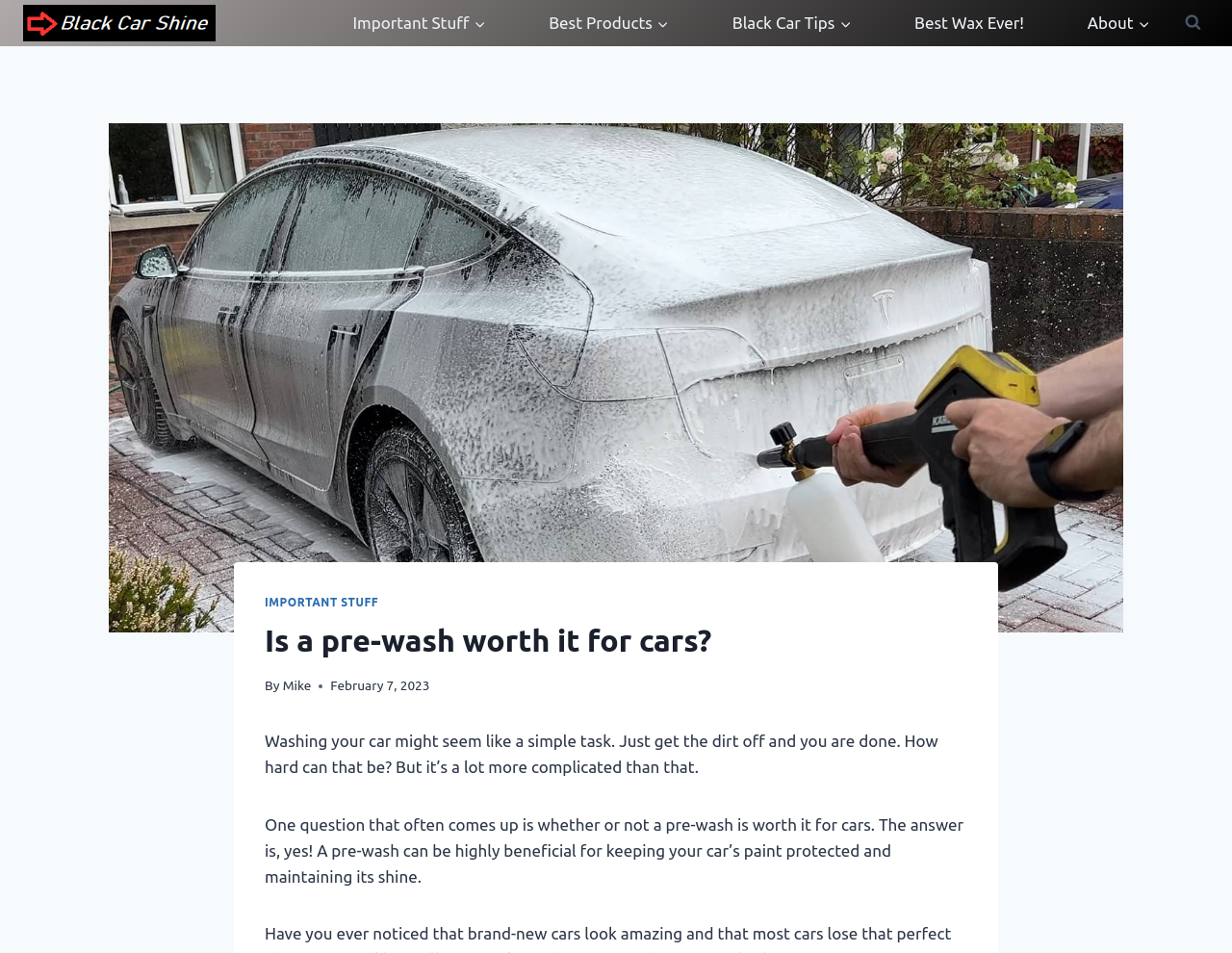Find the bounding box coordinates of the element you need to click on to perform this action: 'Read article by Mike'. The coordinates should be represented by four float values between 0 and 1, in the format [left, top, right, bottom].

[0.229, 0.712, 0.253, 0.728]